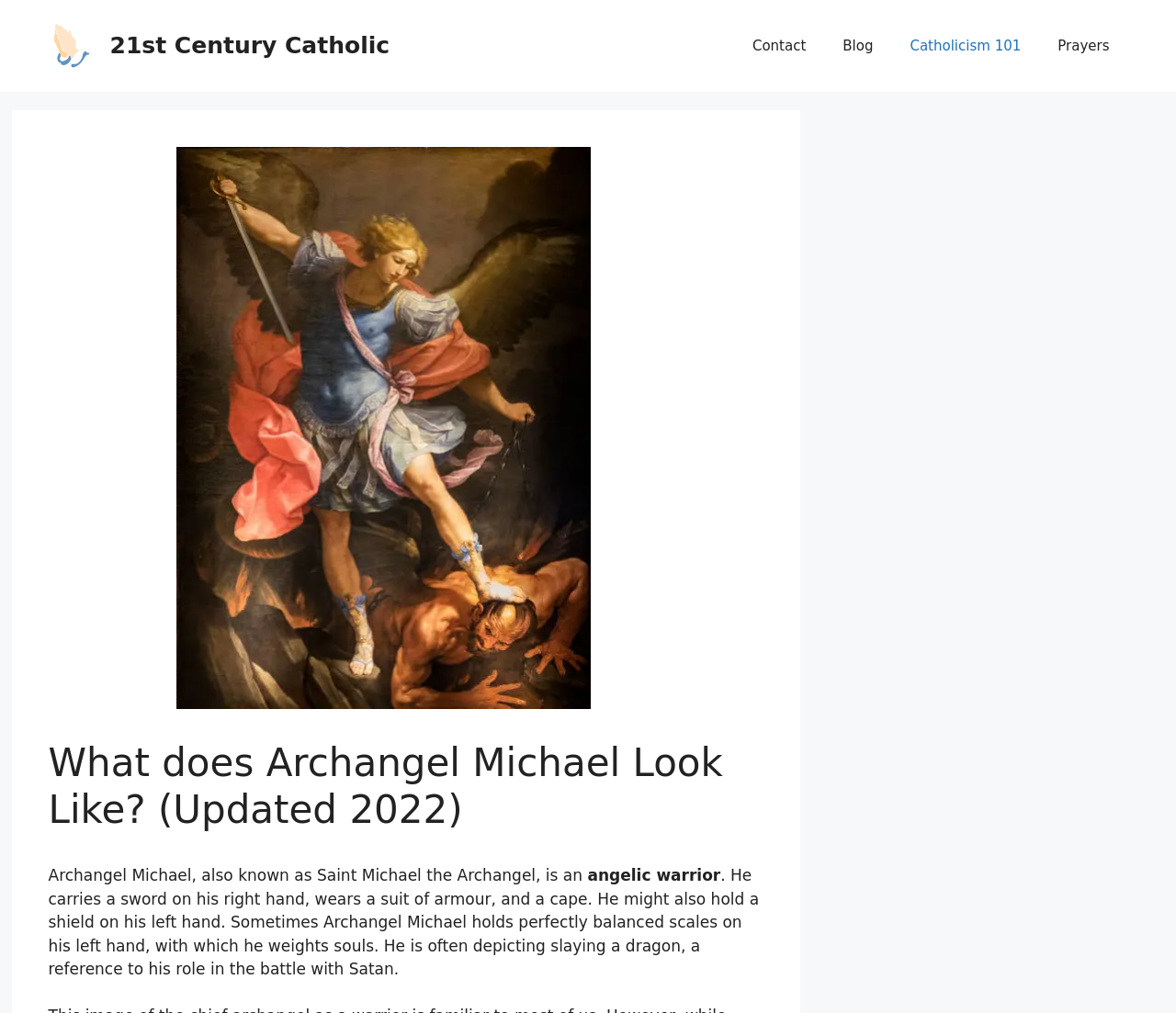What is Archangel Michael holding in his right hand? Refer to the image and provide a one-word or short phrase answer.

a sword